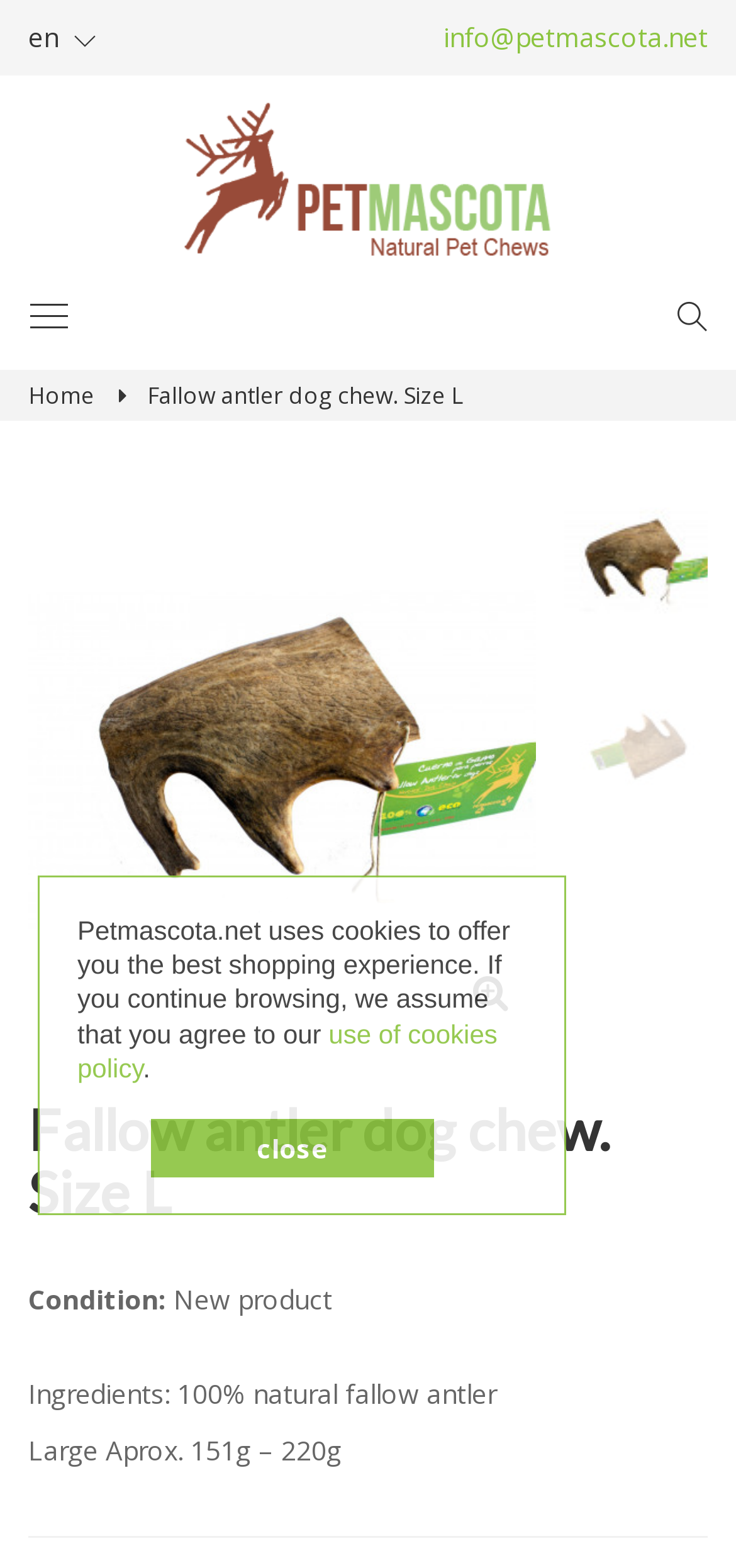Determine the bounding box coordinates of the region to click in order to accomplish the following instruction: "contact us". Provide the coordinates as four float numbers between 0 and 1, specifically [left, top, right, bottom].

[0.603, 0.012, 0.962, 0.035]